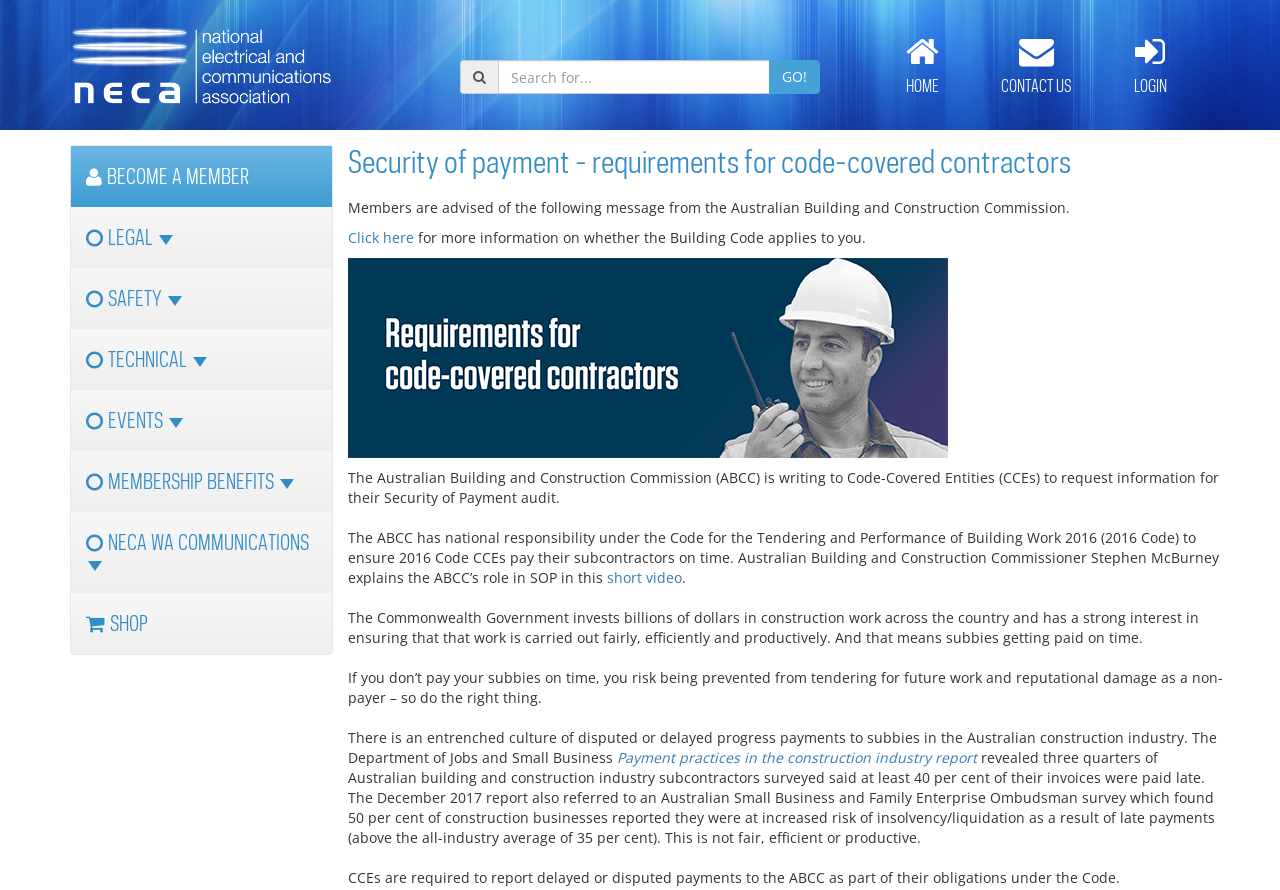From the given element description: "Accept all", find the bounding box for the UI element. Provide the coordinates as four float numbers between 0 and 1, in the order [left, top, right, bottom].

None